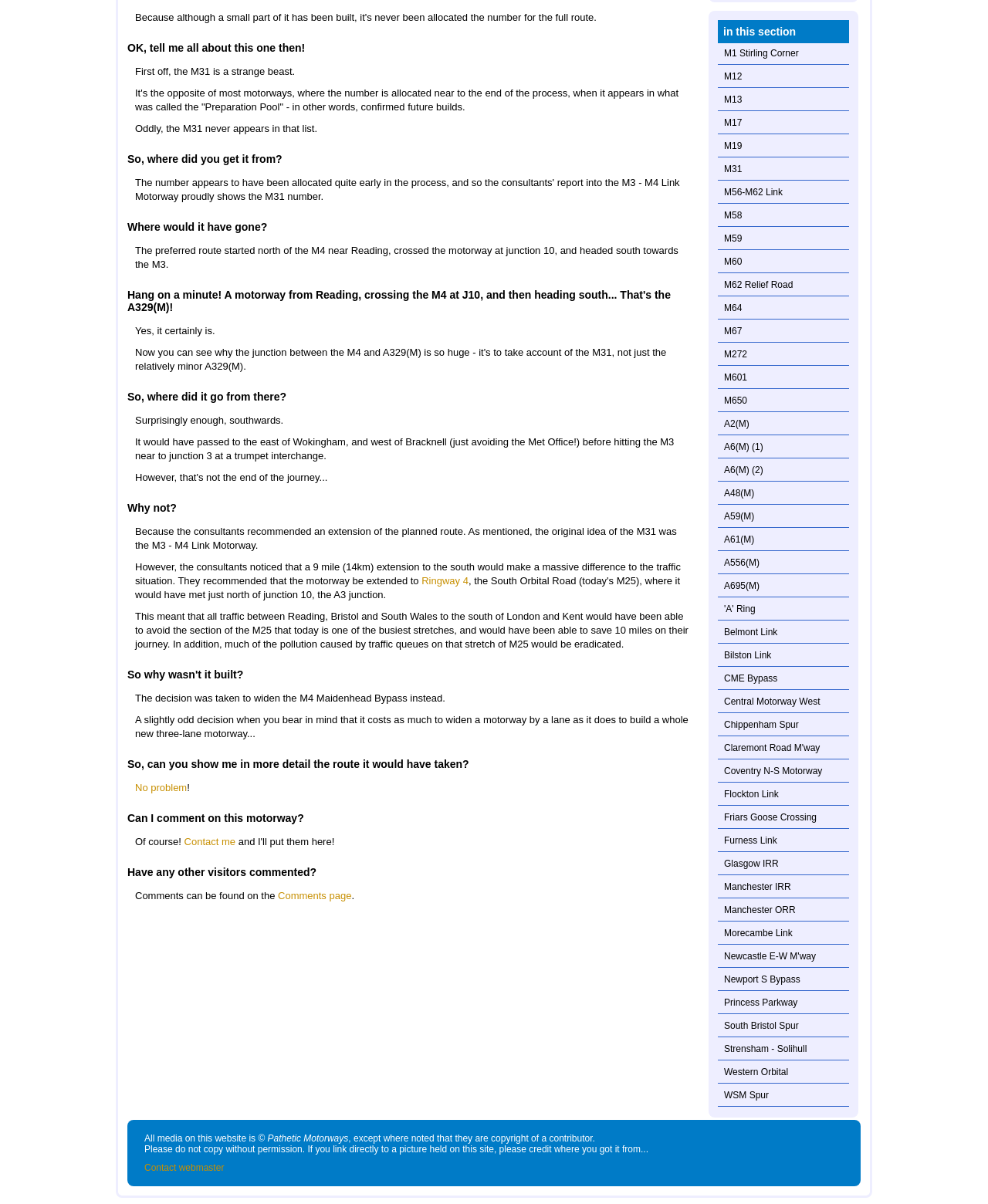Determine the bounding box coordinates of the UI element described by: "A6(M) (1)".

[0.727, 0.363, 0.859, 0.381]